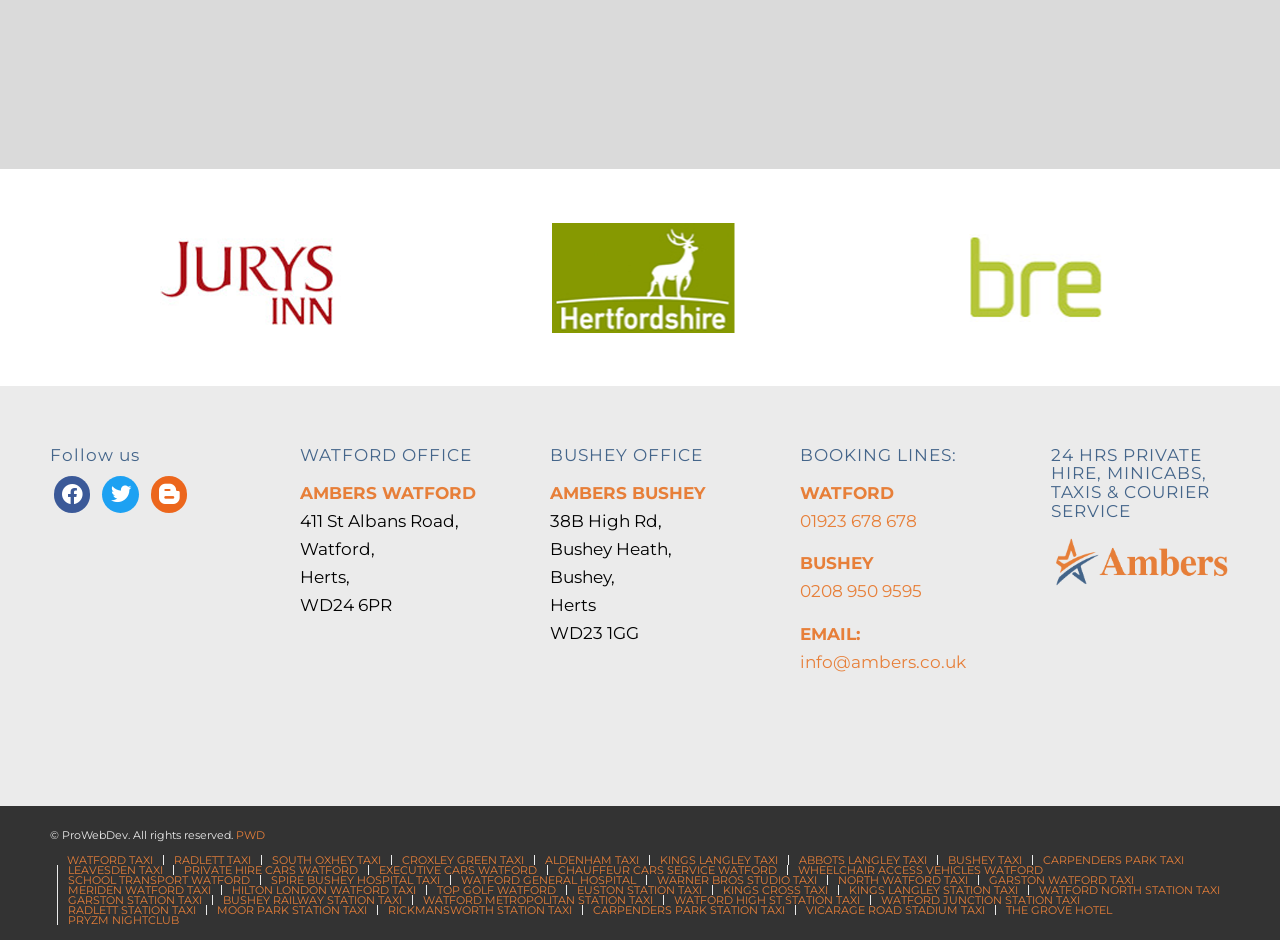Please identify the bounding box coordinates of the element's region that needs to be clicked to fulfill the following instruction: "Follow us on Facebook". The bounding box coordinates should consist of four float numbers between 0 and 1, i.e., [left, top, right, bottom].

[0.042, 0.514, 0.071, 0.535]